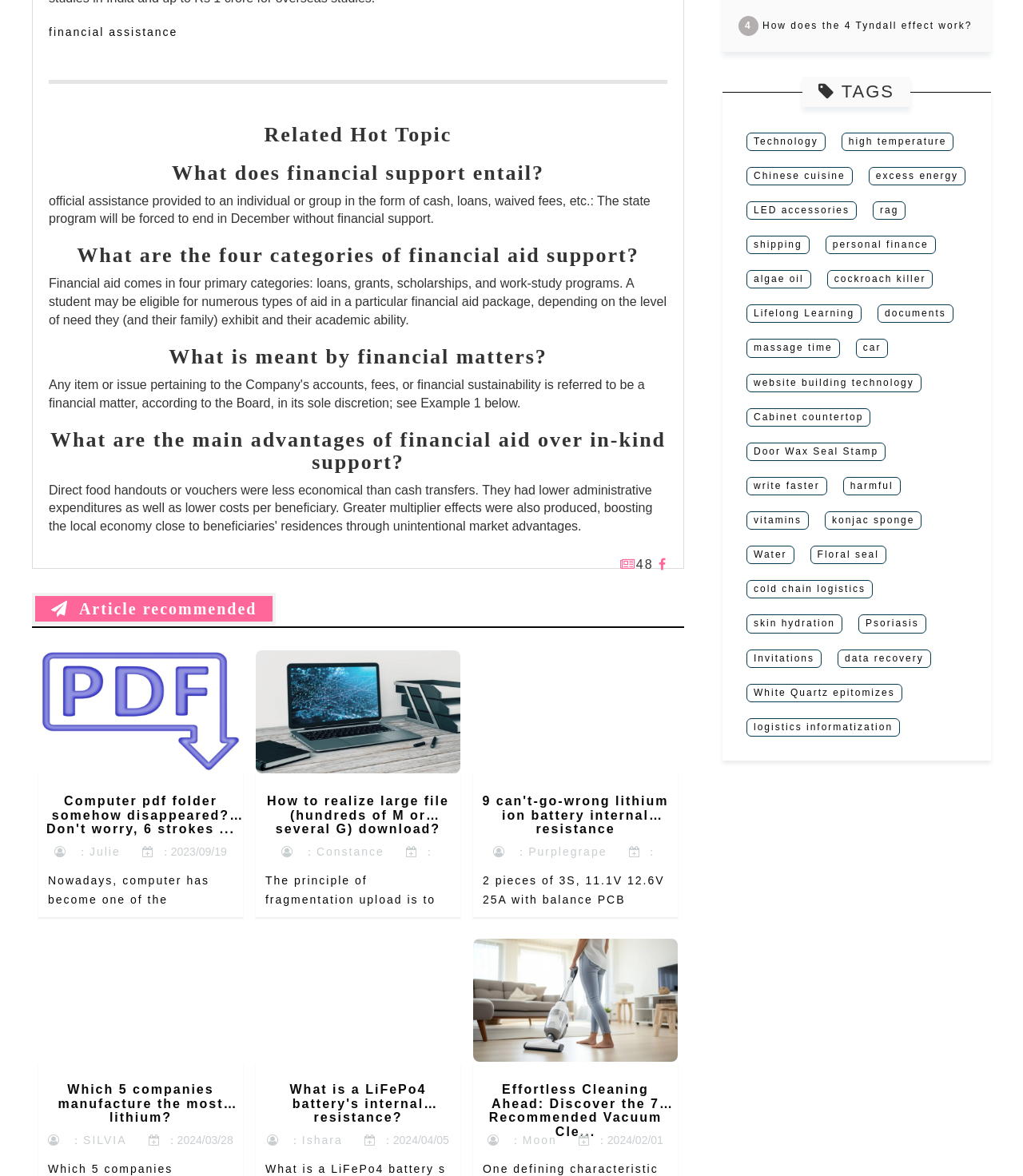Show the bounding box coordinates of the element that should be clicked to complete the task: "Read 'What does financial support entail?'".

[0.048, 0.138, 0.652, 0.157]